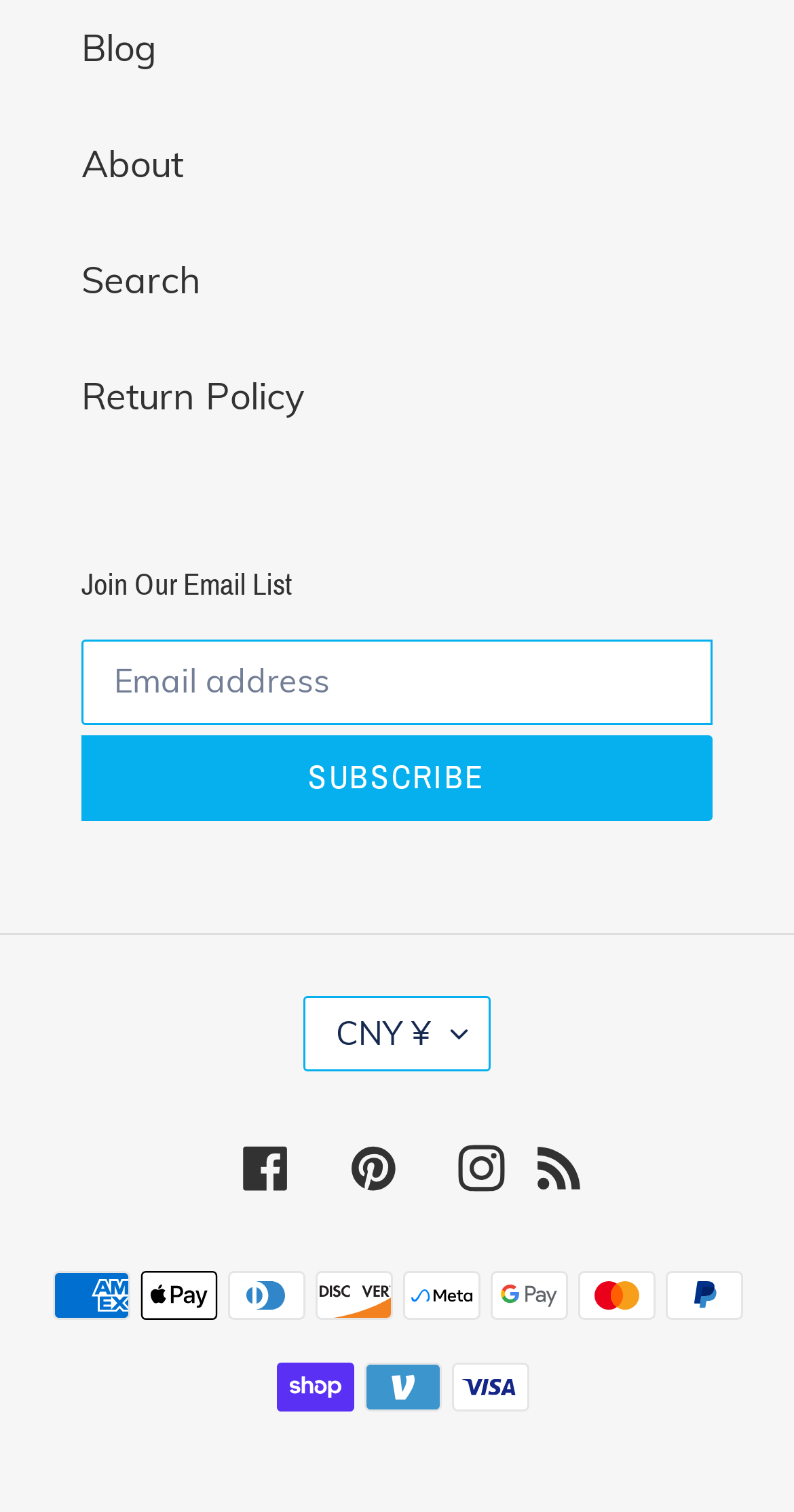How many social media links are there?
By examining the image, provide a one-word or phrase answer.

4